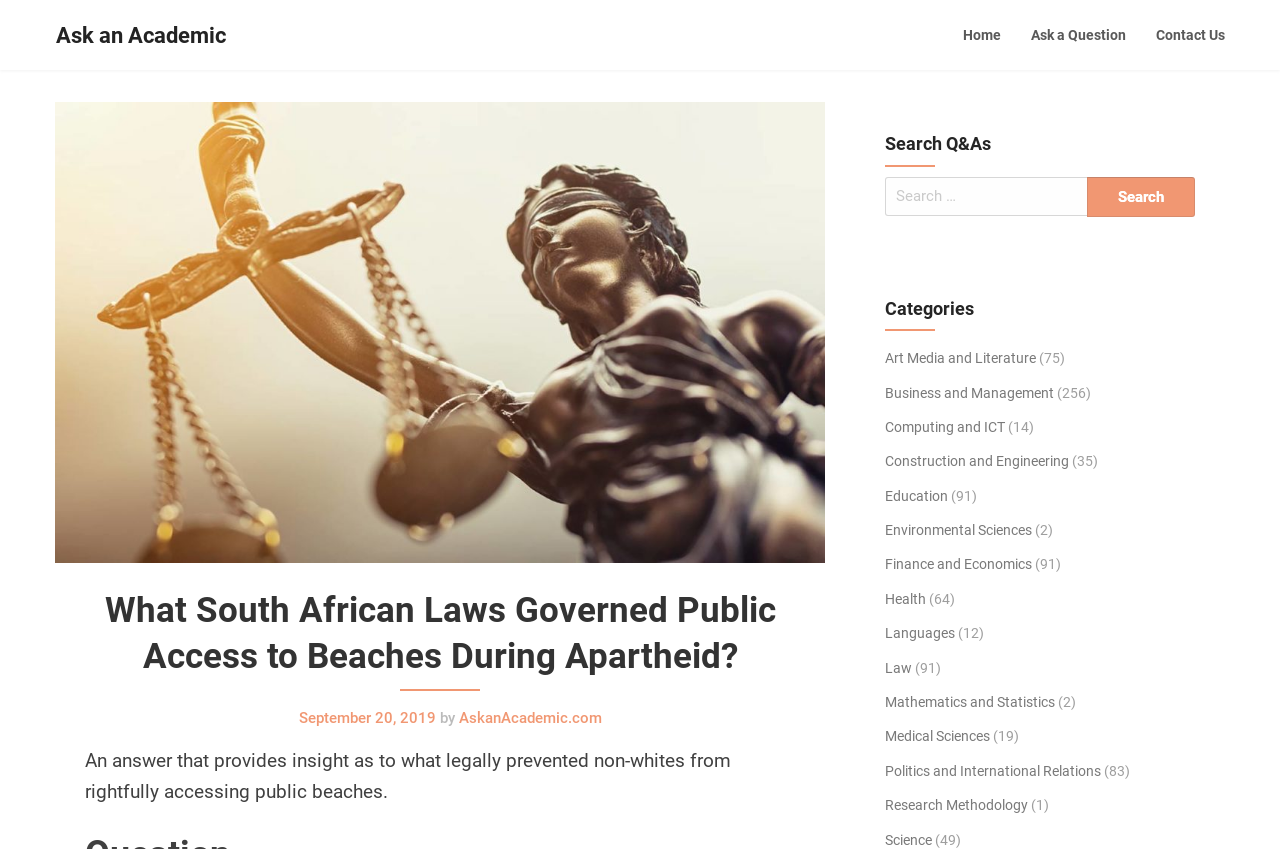Please determine the bounding box coordinates of the section I need to click to accomplish this instruction: "Search for a question".

[0.691, 0.208, 0.934, 0.255]